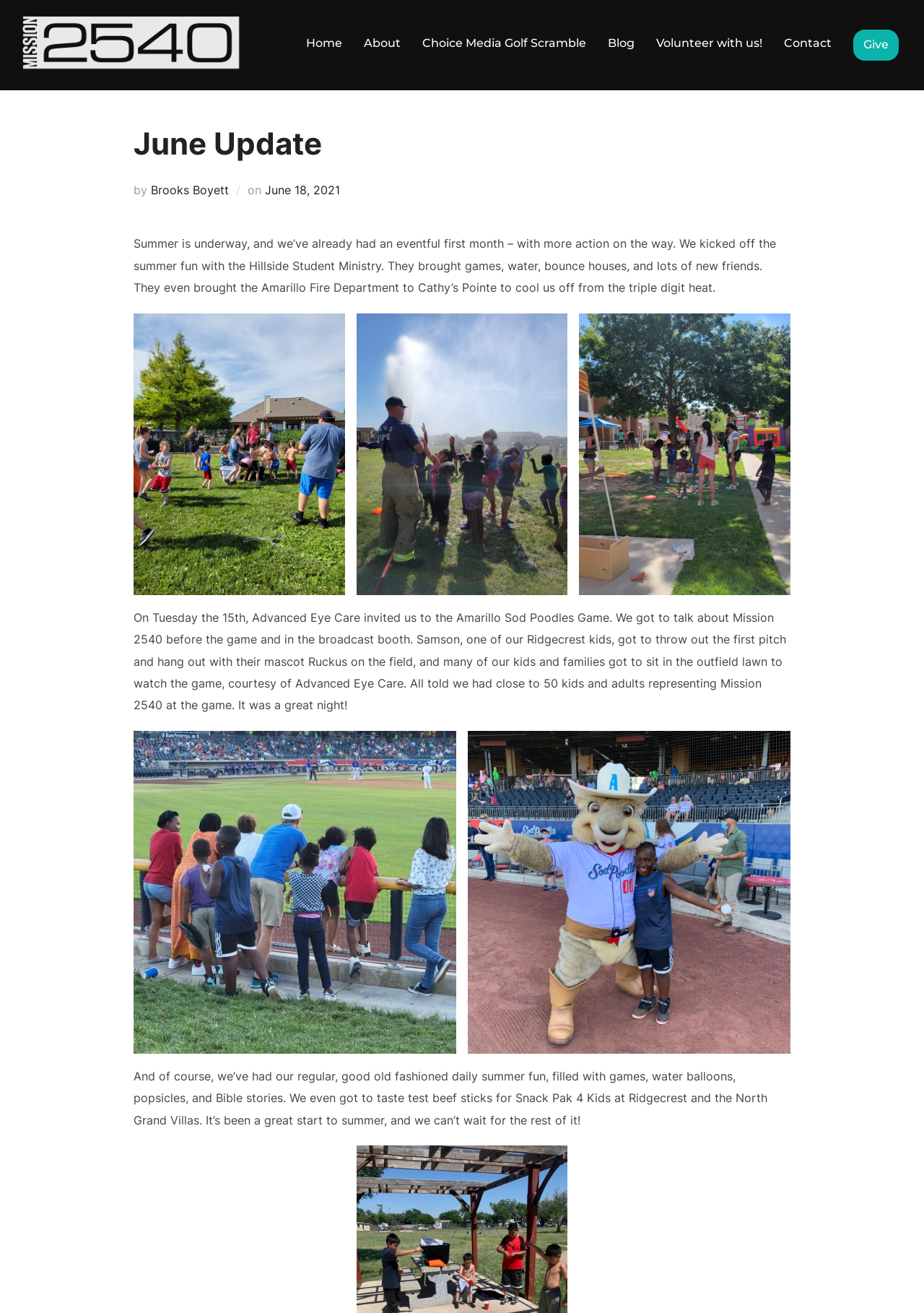Identify the bounding box for the UI element specified in this description: "Contact". The coordinates must be four float numbers between 0 and 1, formatted as [left, top, right, bottom].

[0.848, 0.022, 0.9, 0.043]